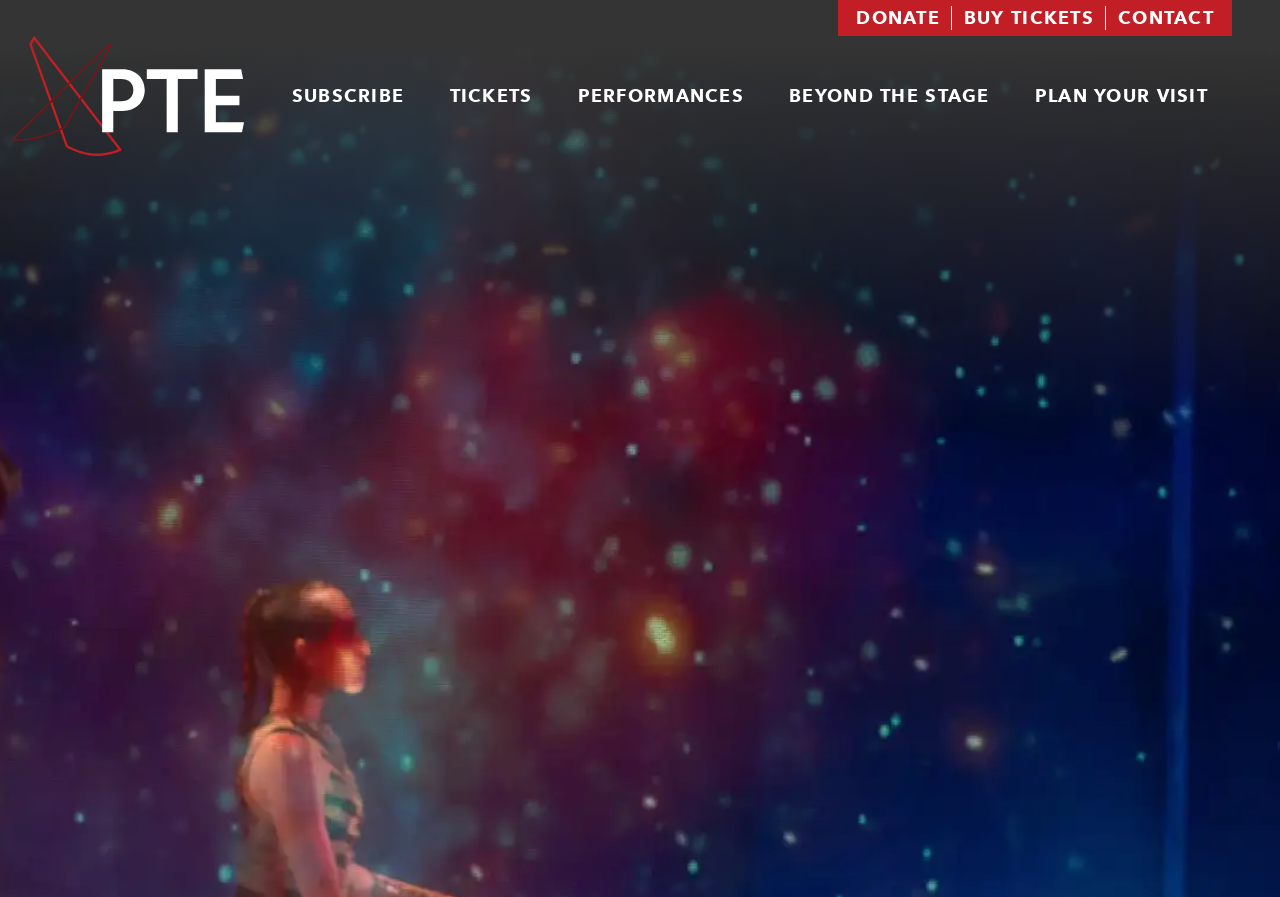Please identify the bounding box coordinates of the element's region that I should click in order to complete the following instruction: "visit the performances page". The bounding box coordinates consist of four float numbers between 0 and 1, i.e., [left, top, right, bottom].

[0.442, 0.084, 0.607, 0.13]